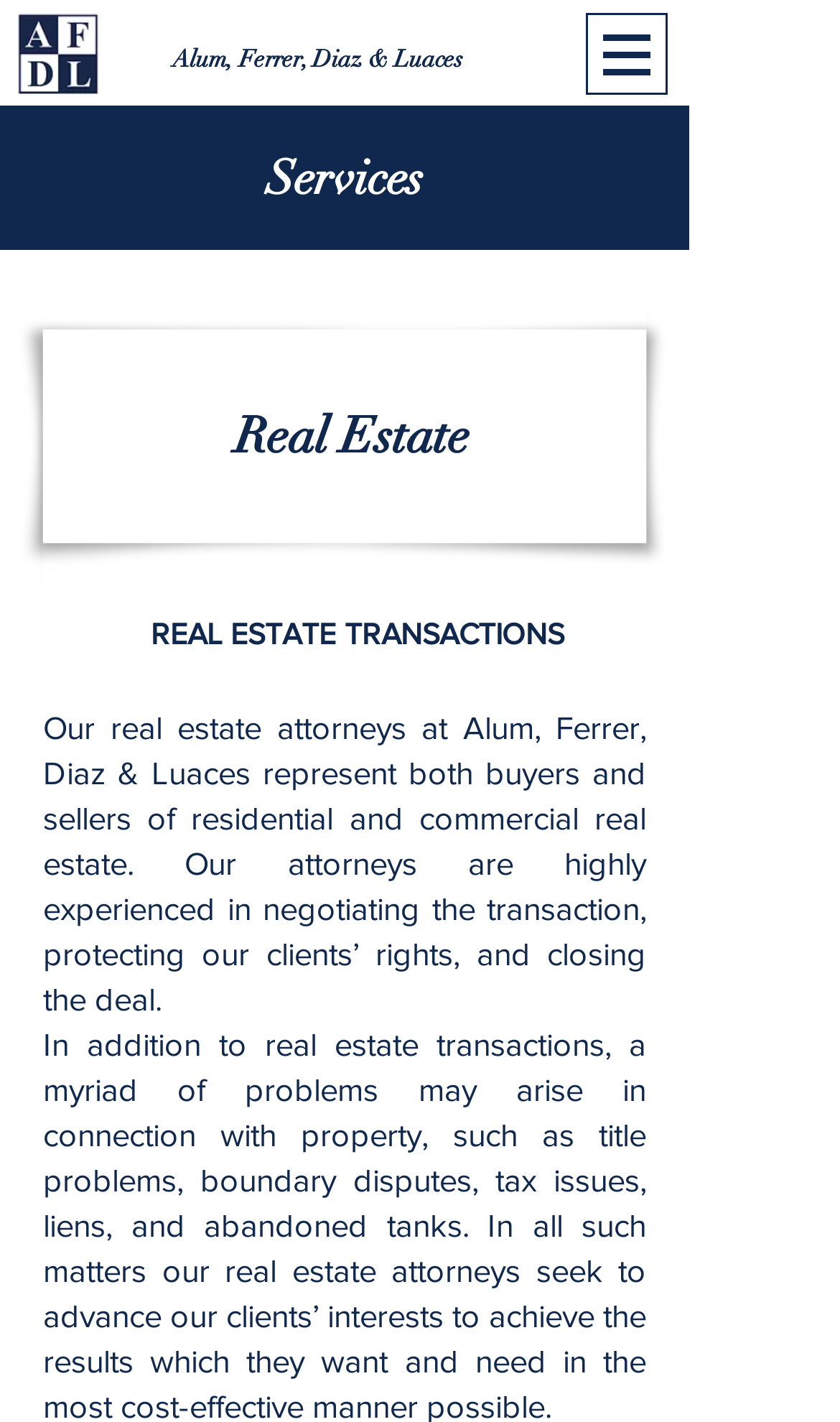What type of real estate transactions do the attorneys handle? Based on the screenshot, please respond with a single word or phrase.

Residential and commercial